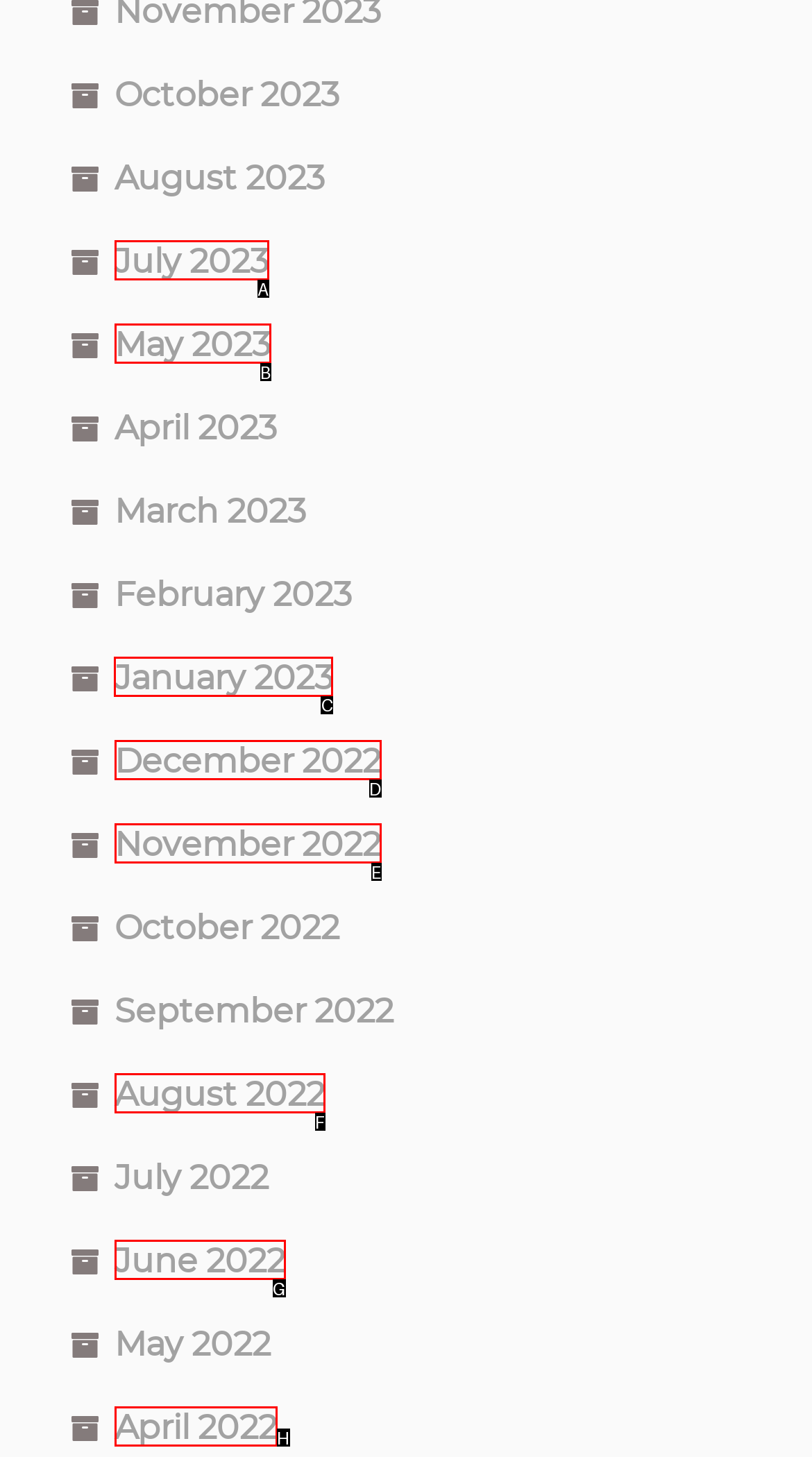Pick the right letter to click to achieve the task: view January 2023
Answer with the letter of the correct option directly.

C